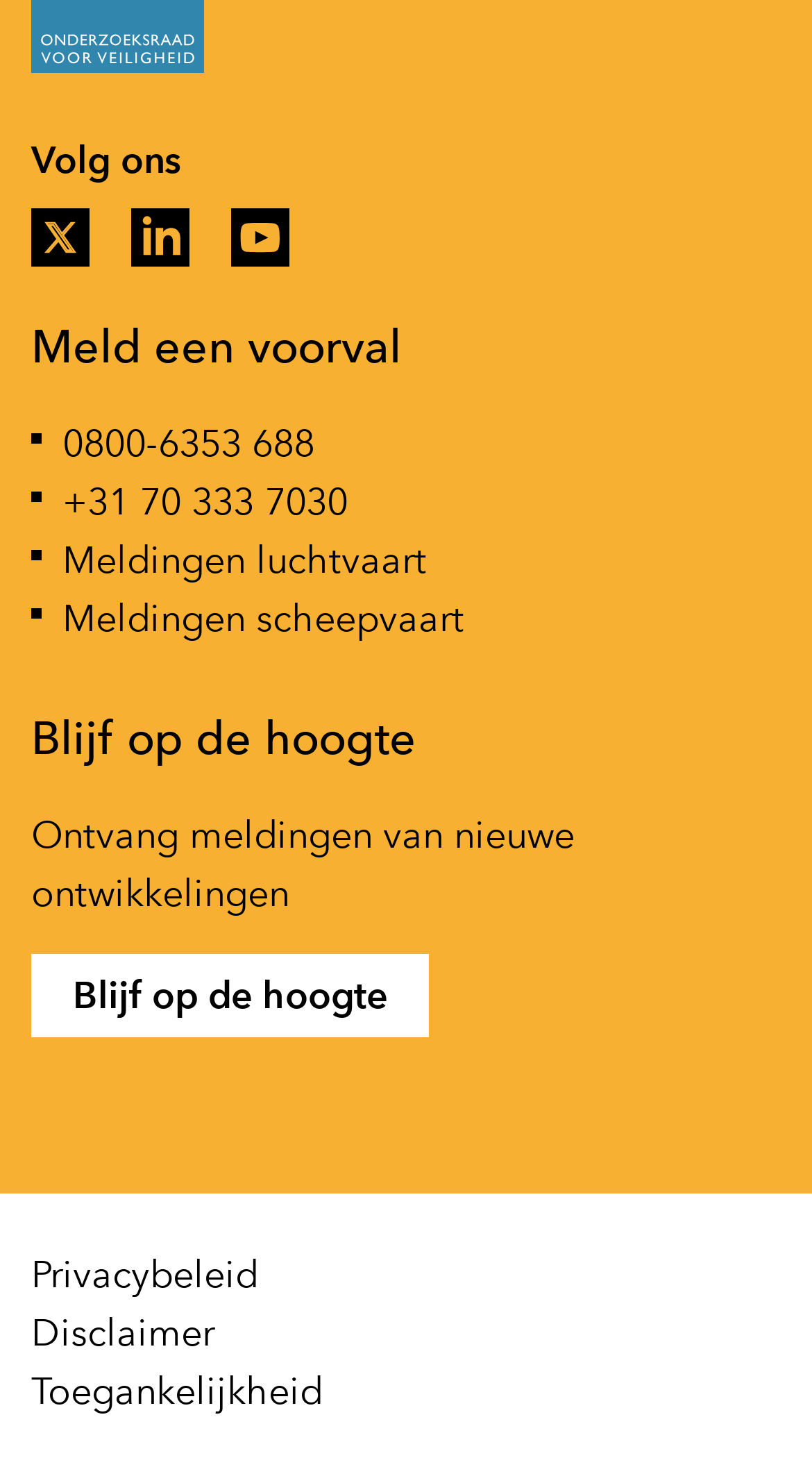Please specify the bounding box coordinates of the clickable section necessary to execute the following command: "Report an aviation incident".

[0.077, 0.358, 0.526, 0.397]